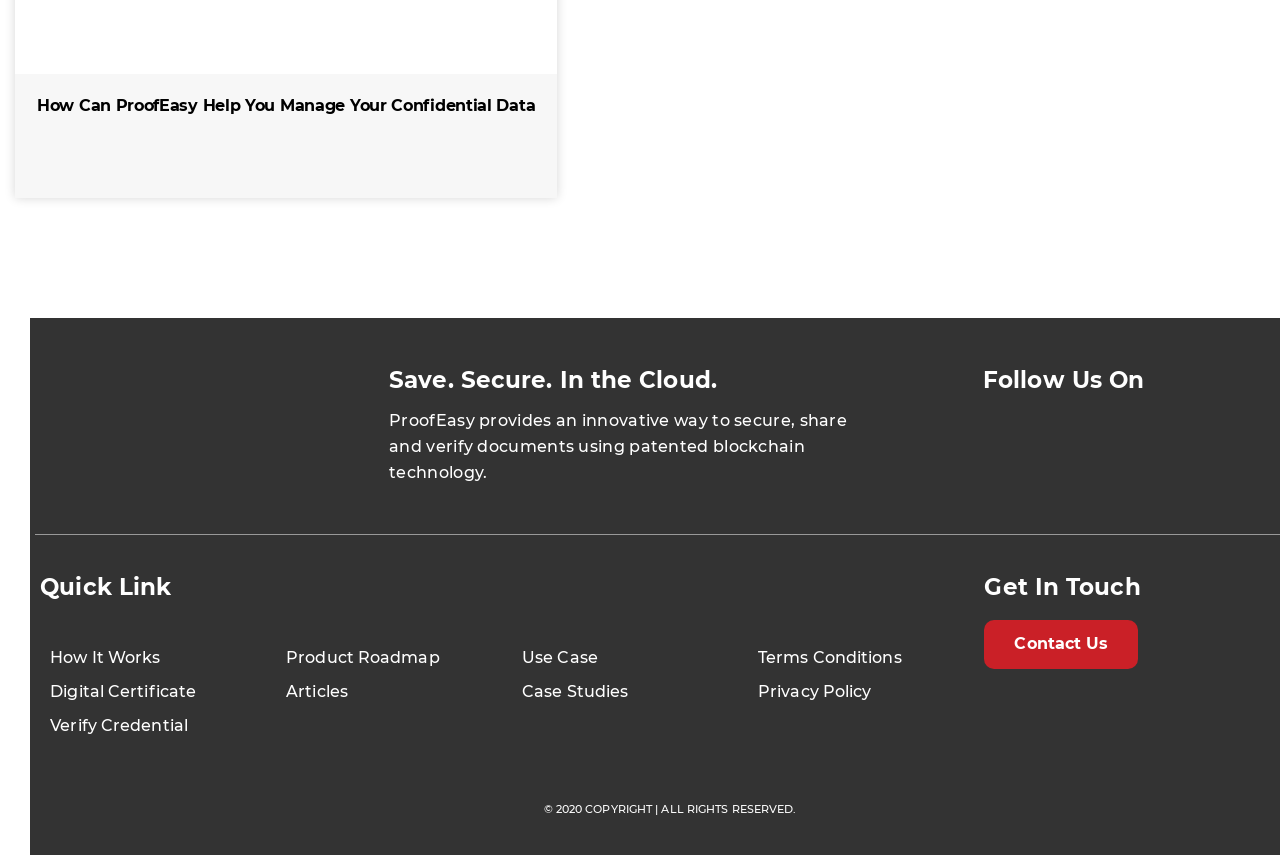Specify the bounding box coordinates (top-left x, top-left y, bottom-right x, bottom-right y) of the UI element in the screenshot that matches this description: Articles

[0.224, 0.798, 0.272, 0.82]